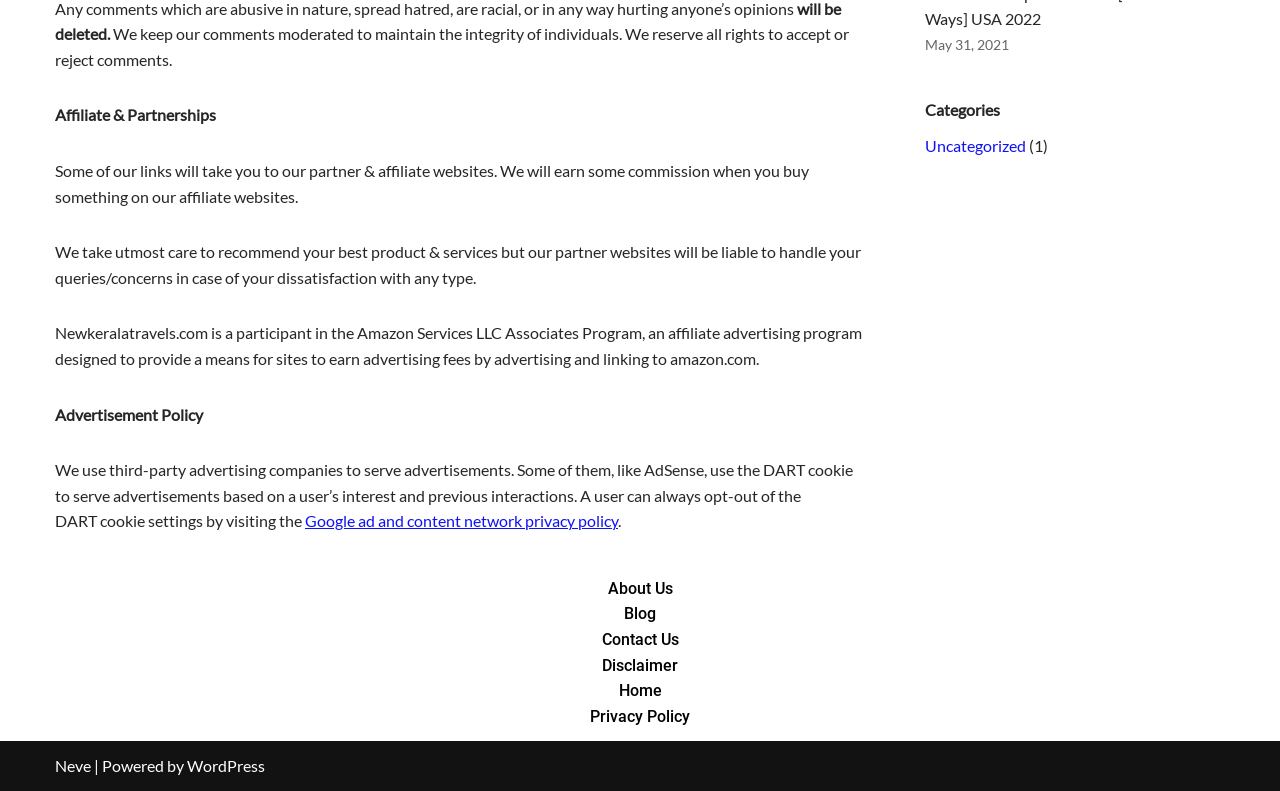Predict the bounding box of the UI element based on this description: "WordPress".

[0.146, 0.956, 0.207, 0.98]